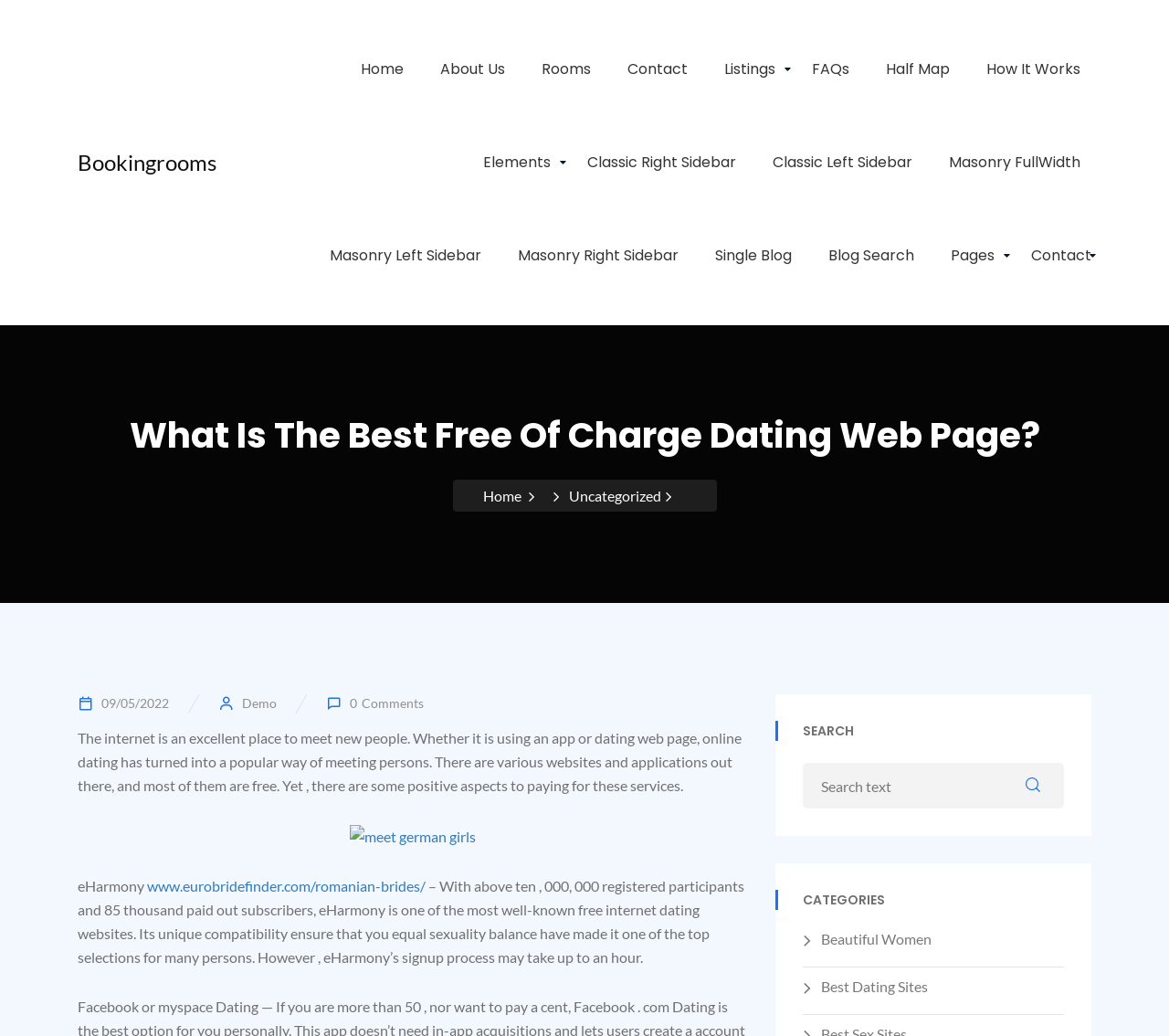How many links are there in the top navigation bar?
Refer to the image and give a detailed answer to the question.

The top navigation bar contains links to 'Home', 'About Us', 'Rooms', 'Contact', 'Listings', 'FAQs', and 'Half Map'. By counting these links, we can determine that there are 7 links in the top navigation bar.